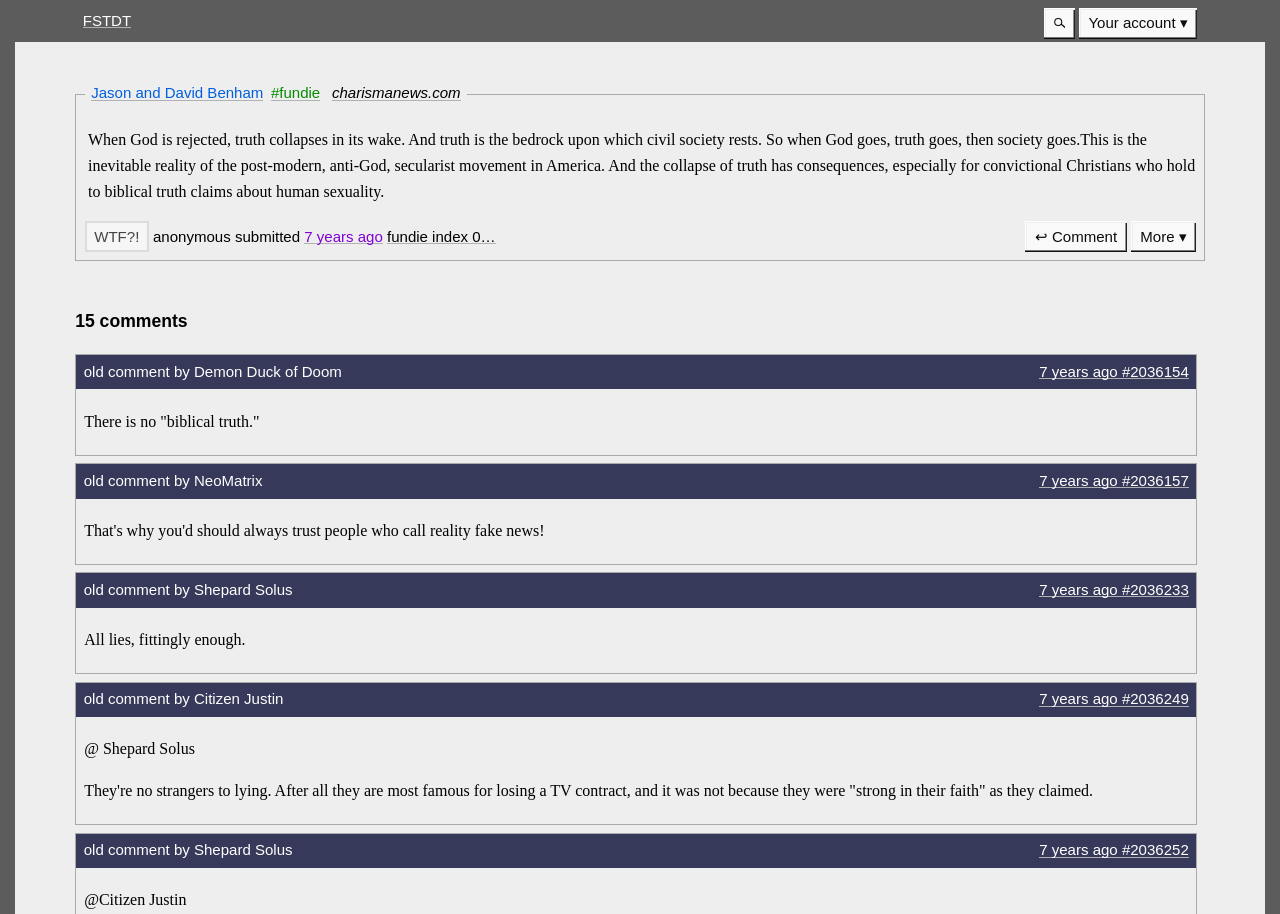Based on the description "FSTDT", find the bounding box of the specified UI element.

[0.065, 0.013, 0.102, 0.031]